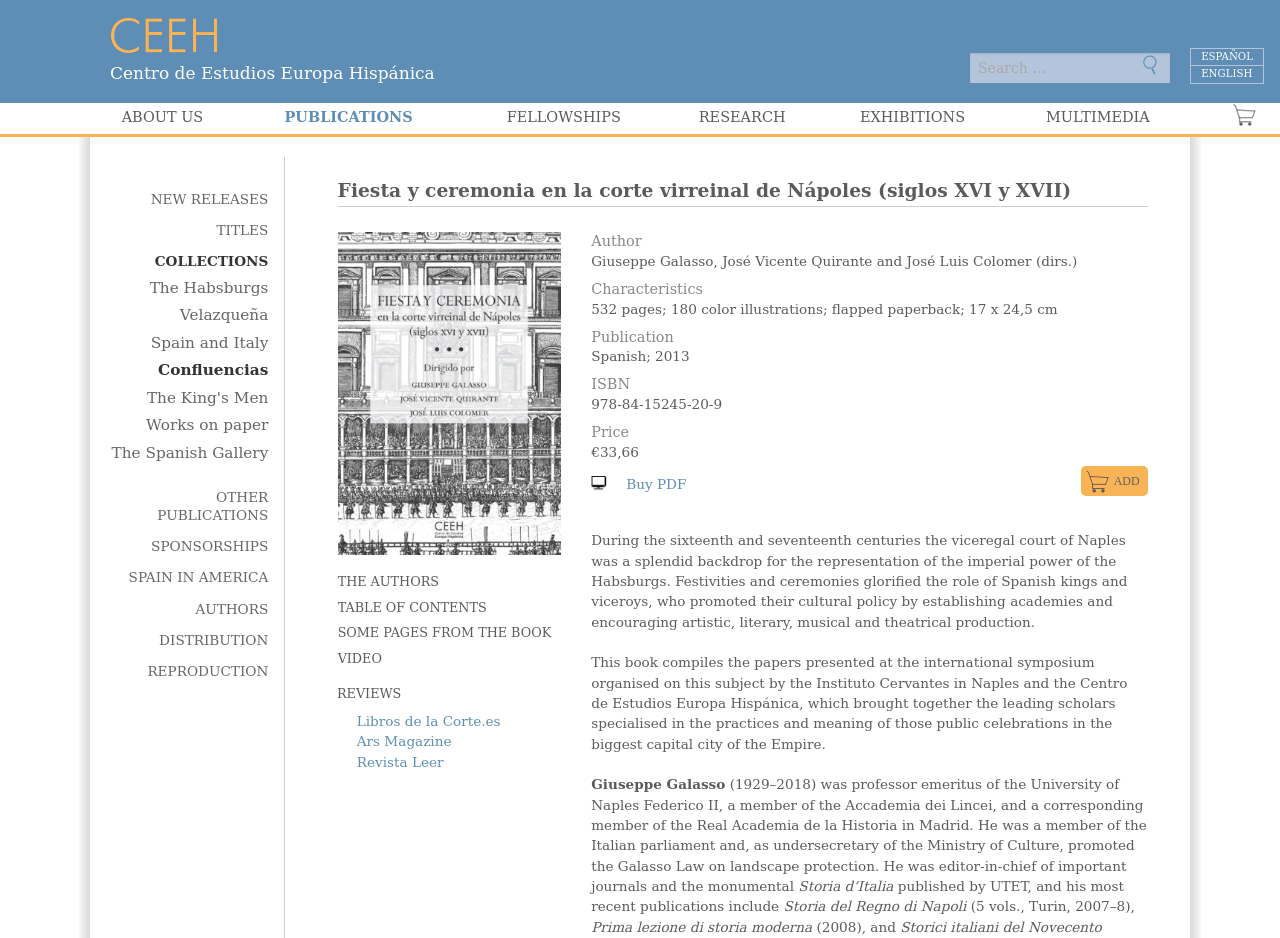Generate a thorough explanation of the webpage's elements.

The webpage is about a book titled "Fiesta y ceremonia en la corte virreinal de Nápoles (siglos XVI y XVII)" or "Festivities and Ceremonies in the Viceregal Court of Naples (16th and 17th centuries)". At the top, there is a heading with the title of the book, and below it, there is a brief description of the book, which explains that it is about the representation of the imperial power of the Habsburgs in Naples during the 16th and 17th centuries.

On the top-left corner, there is a logo of "CEEH Centro de Estudios Europa Hispánica" with a link to its website. Next to it, there is a search bar with a search button. On the top-right corner, there are links to switch the language of the webpage to "ESPAÑOL" or "ENGLISH".

Below the title, there are several links to different sections of the webpage, including "ABOUT US", "PUBLICATIONS", "FELLOWSHIPS", "RESEARCH", "EXHIBITIONS", "MULTIMEDIA", and "VER CARRO". These links are arranged horizontally and take up about half of the width of the webpage.

On the left side of the webpage, there are several links to other publications, including "NEW RELEASES", "TITLES", "COLLECTIONS", and "OTHER PUBLICATIONS". These links are arranged vertically and take up about a quarter of the height of the webpage.

In the main content area, there are several sections of text, including "Author", "Characteristics", "Publication", "ISBN", and "Price". Each section has a heading and a brief description. There is also a button to "Buy PDF" and another button to "Add" the book to a cart.

Below the main content area, there are several links to related content, including "THE AUTHORS", "TABLE OF CONTENTS", "SOME PAGES FROM THE BOOK", "VIDEO", and "REVIEWS". There is also an image of the book's cover and a figure with a link to a larger image.

At the bottom of the webpage, there are several links to reviews of the book from different publications, including "Libros de la Corte.es", "Ars Magazine", and "Revista Leer".